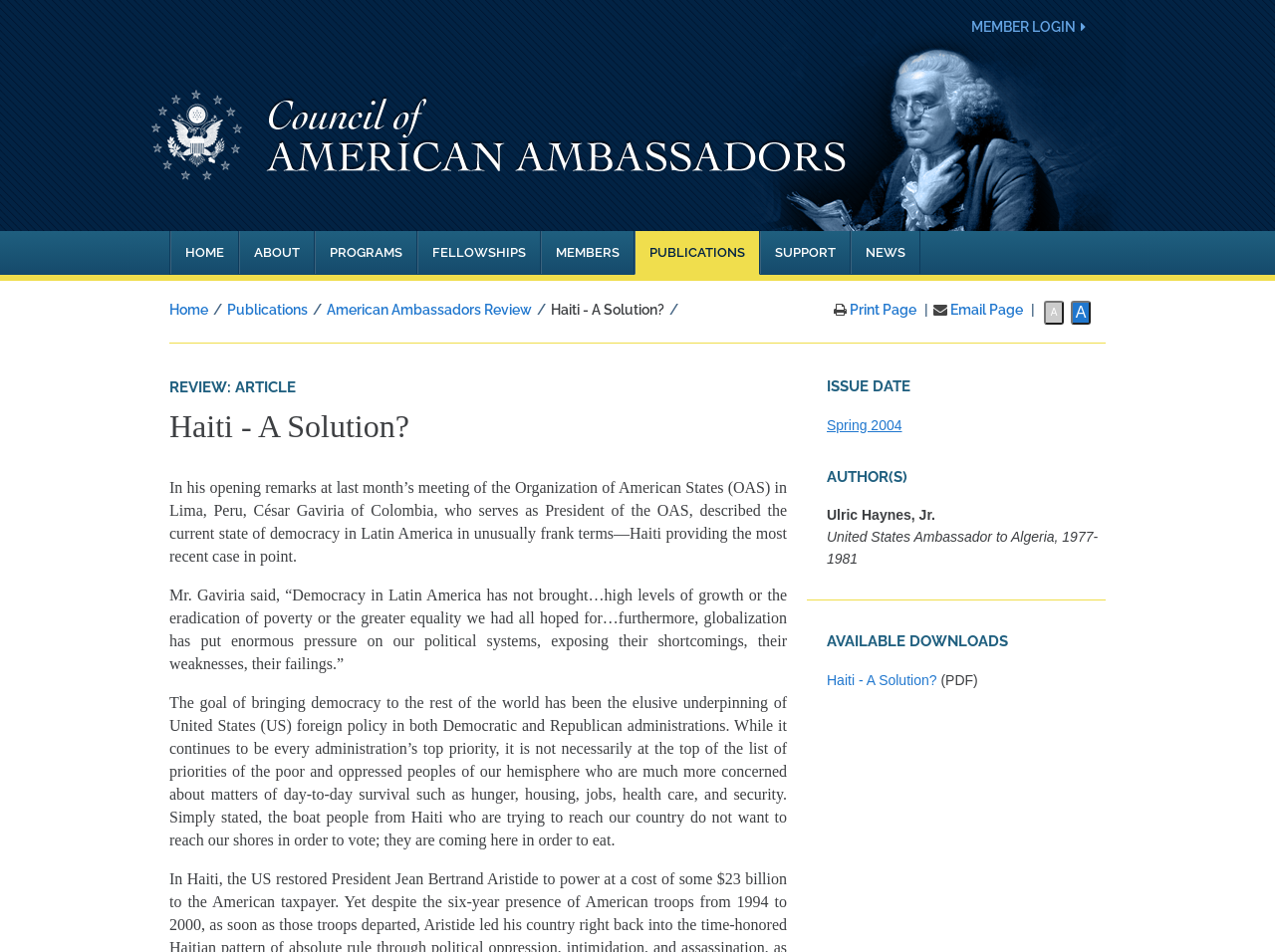Identify the coordinates of the bounding box for the element that must be clicked to accomplish the instruction: "Print the current page".

[0.654, 0.317, 0.719, 0.334]